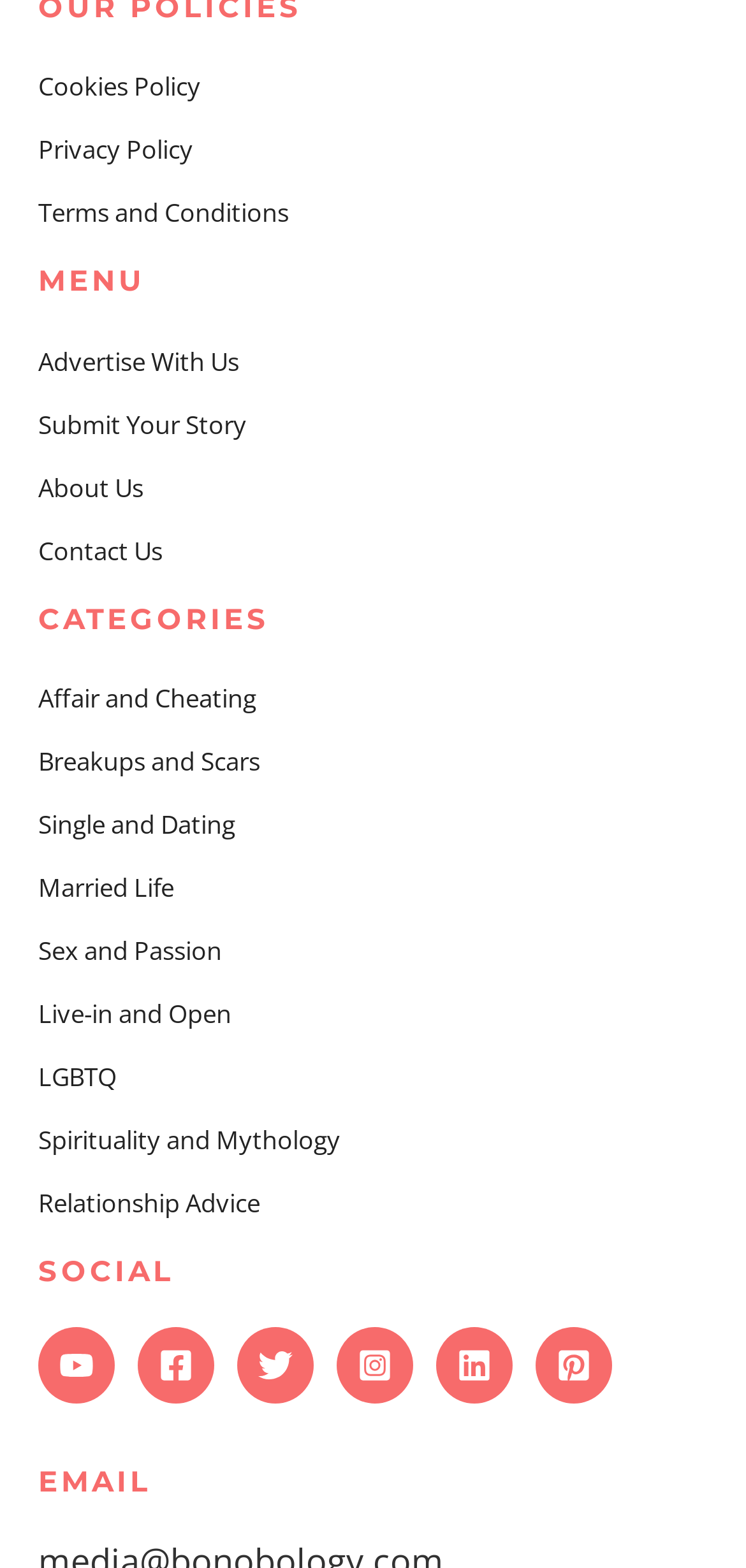Refer to the screenshot and answer the following question in detail:
How many social media links are there?

I counted the number of social media links at the bottom of the webpage, which are YouTube, Facebook, Twitter, Instagram, Linkedin, and Pinterest.